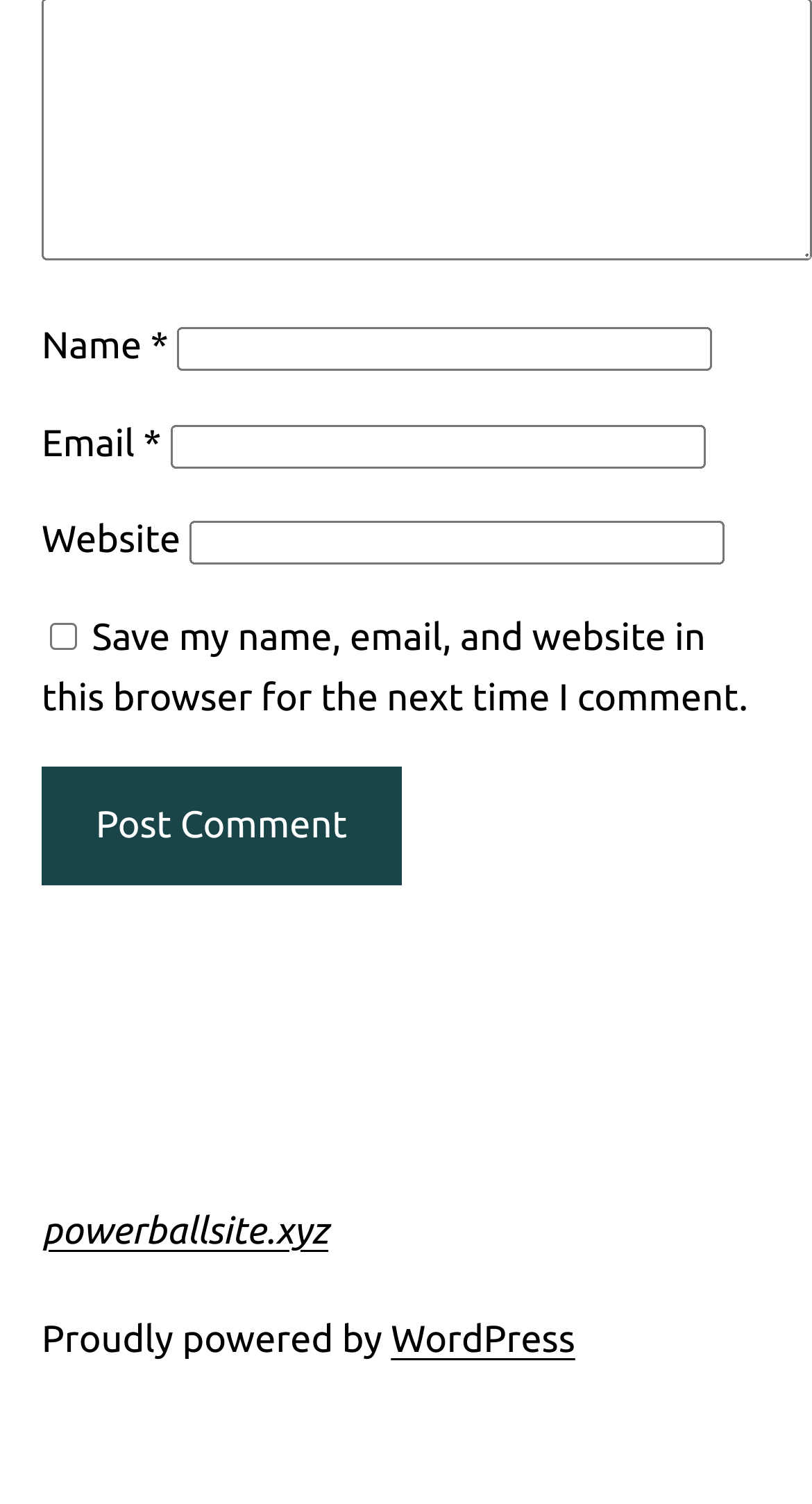What is the button used for?
Using the image, respond with a single word or phrase.

Post Comment